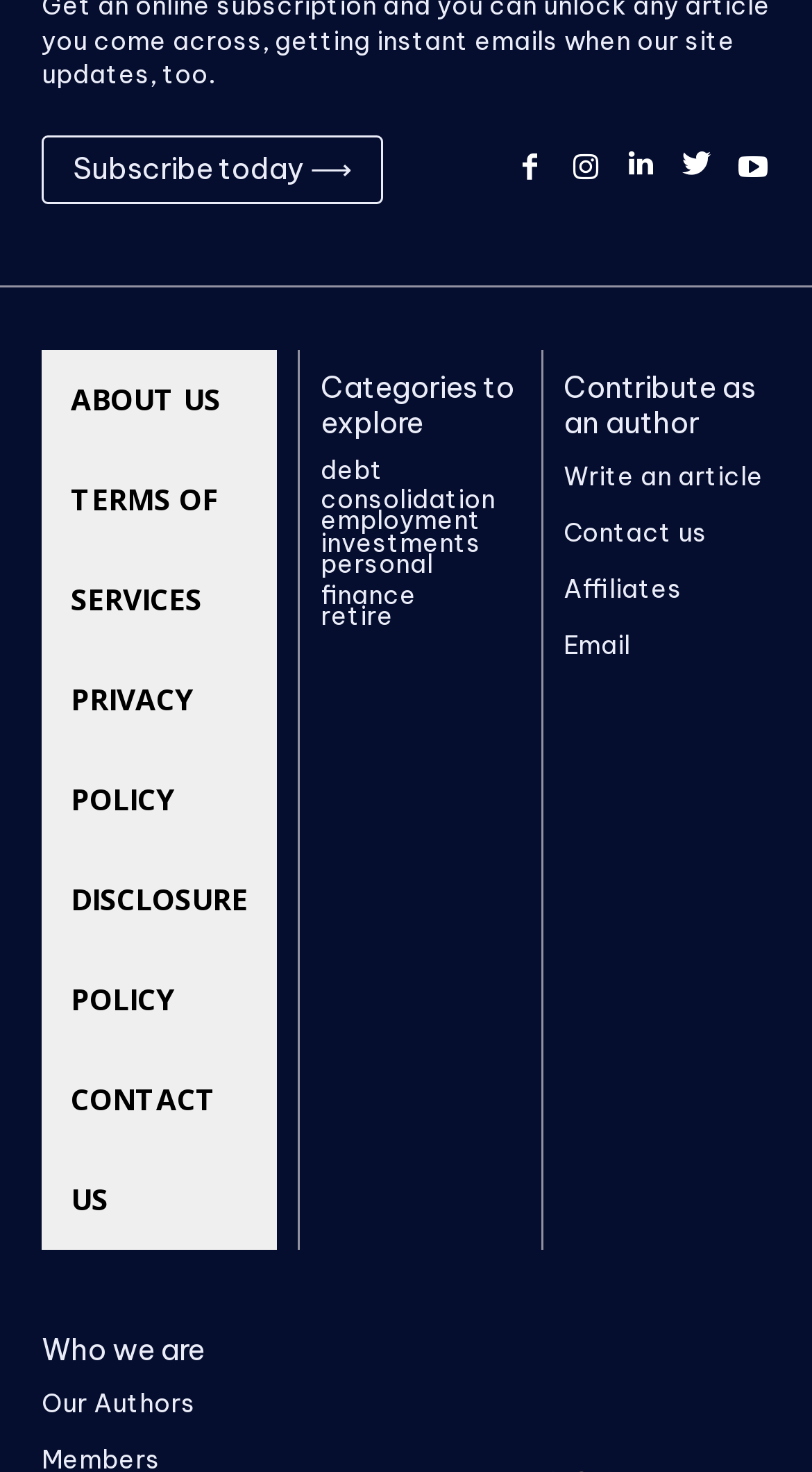Locate the bounding box coordinates of the element to click to perform the following action: 'Subscribe to the newsletter'. The coordinates should be given as four float values between 0 and 1, in the form of [left, top, right, bottom].

[0.051, 0.092, 0.472, 0.139]